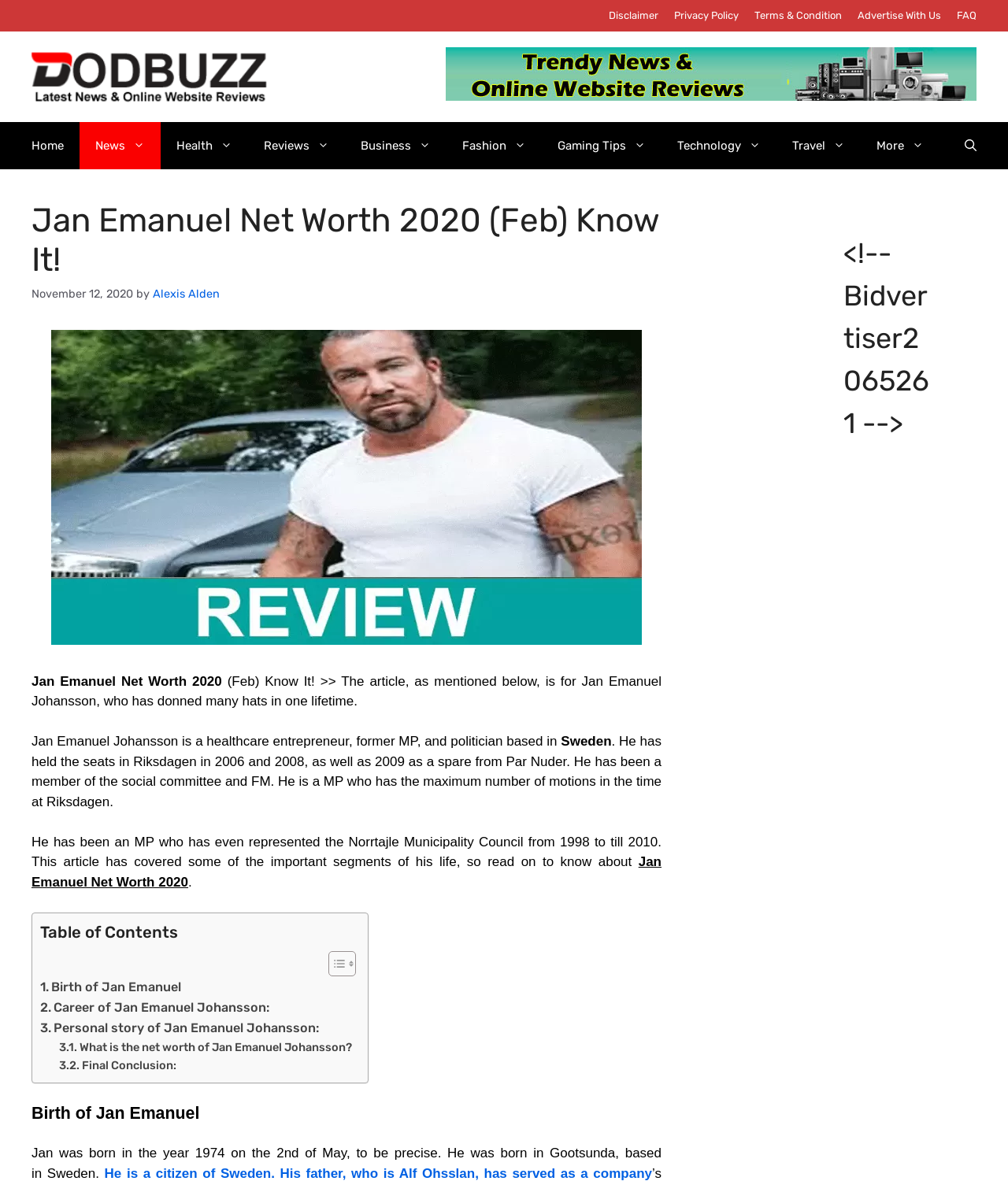What is the name of the municipality council Jan Emanuel represented?
Kindly offer a comprehensive and detailed response to the question.

According to the article, Jan Emanuel Johansson has been a member of the Norrtajle Municipality Council from 1998 to 2010.